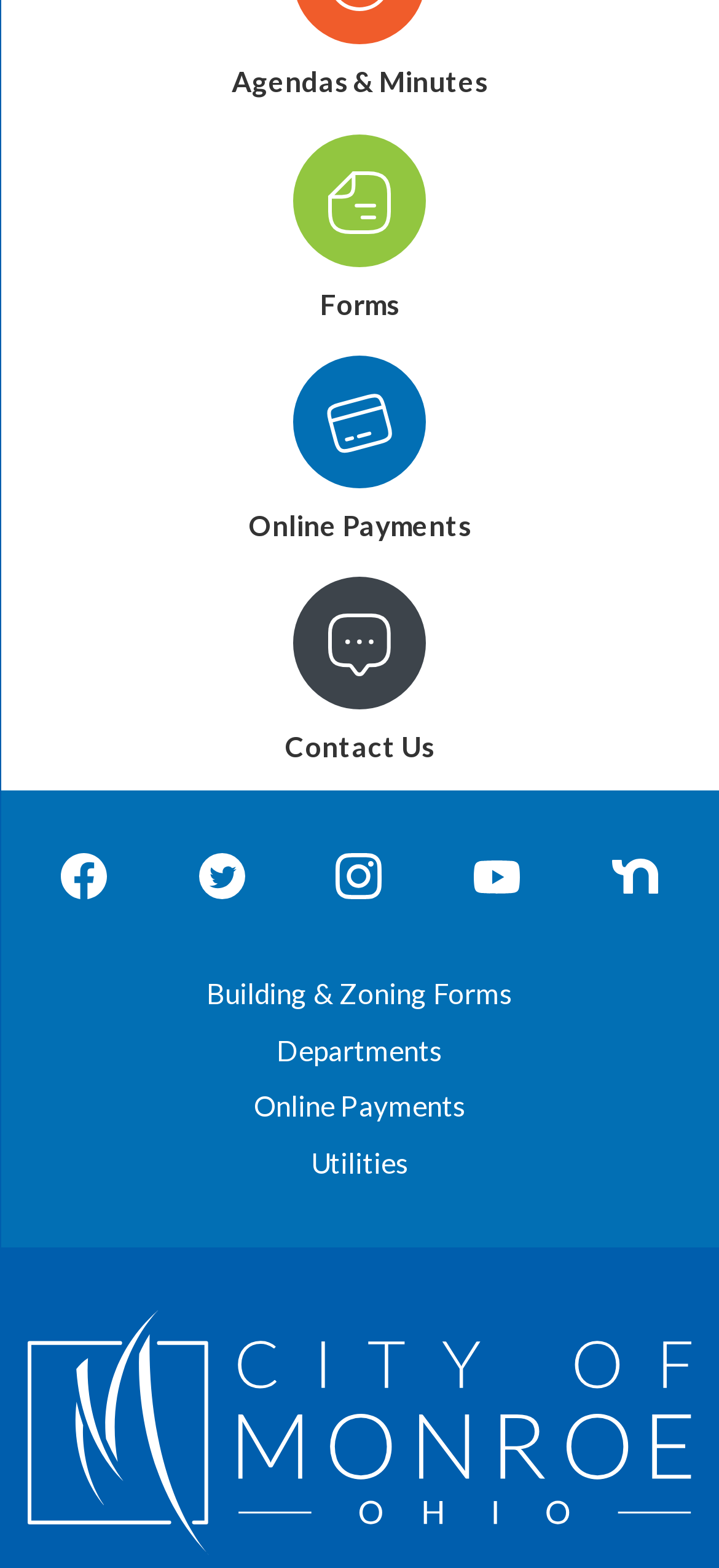Kindly determine the bounding box coordinates of the area that needs to be clicked to fulfill this instruction: "Contact Us".

[0.039, 0.358, 0.961, 0.49]